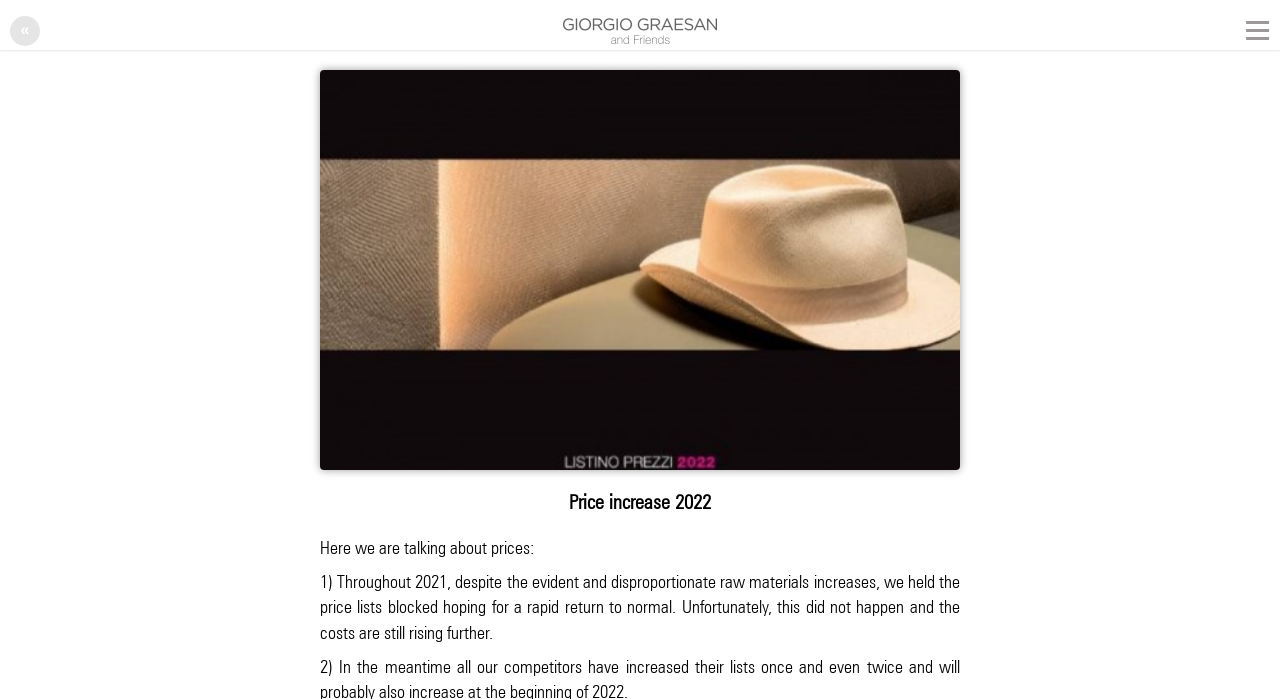Provide the bounding box coordinates for the specified HTML element described in this description: "«". The coordinates should be four float numbers ranging from 0 to 1, in the format [left, top, right, bottom].

[0.008, 0.023, 0.031, 0.066]